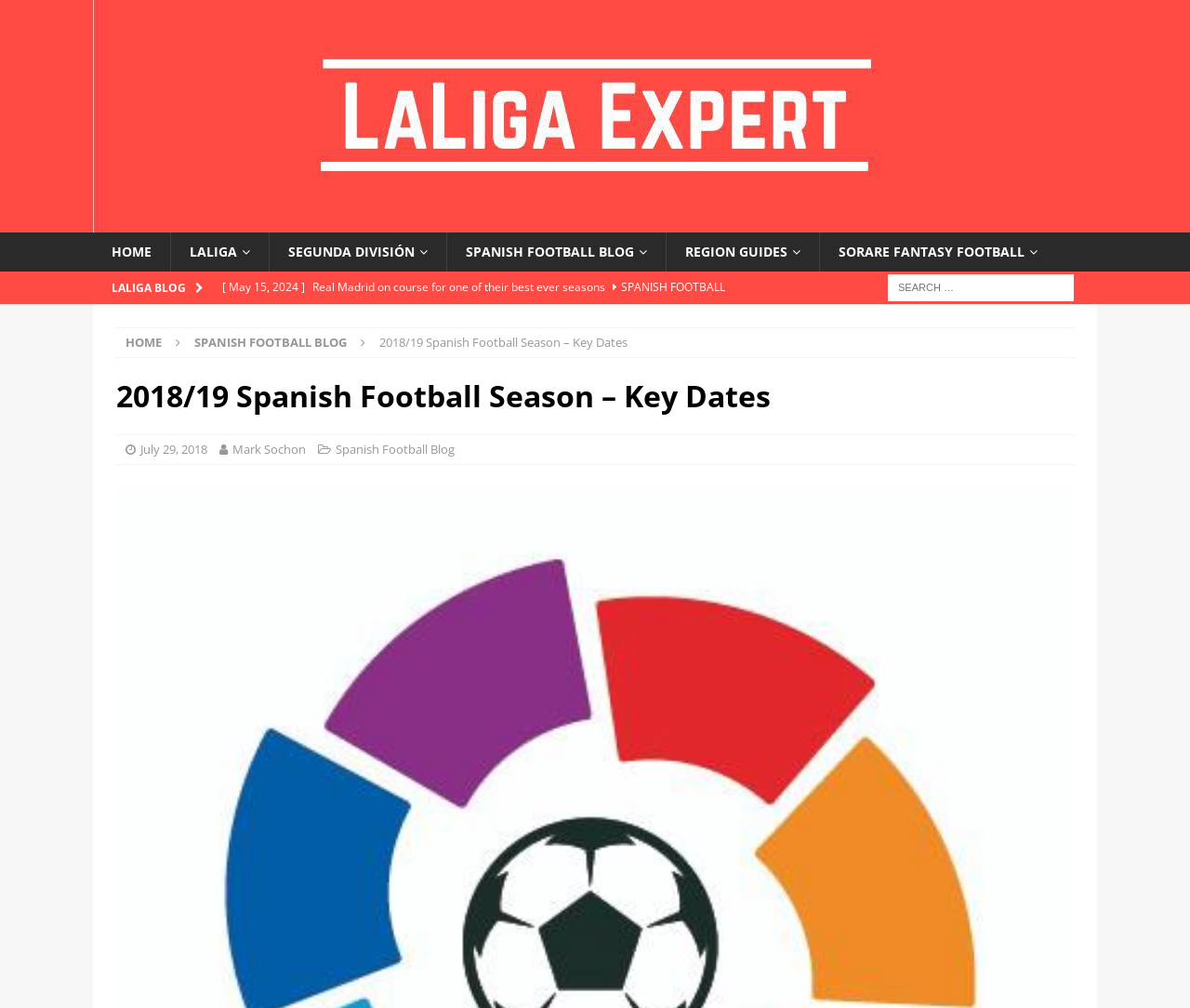Specify the bounding box coordinates of the area that needs to be clicked to achieve the following instruction: "Check 'About Us'".

None